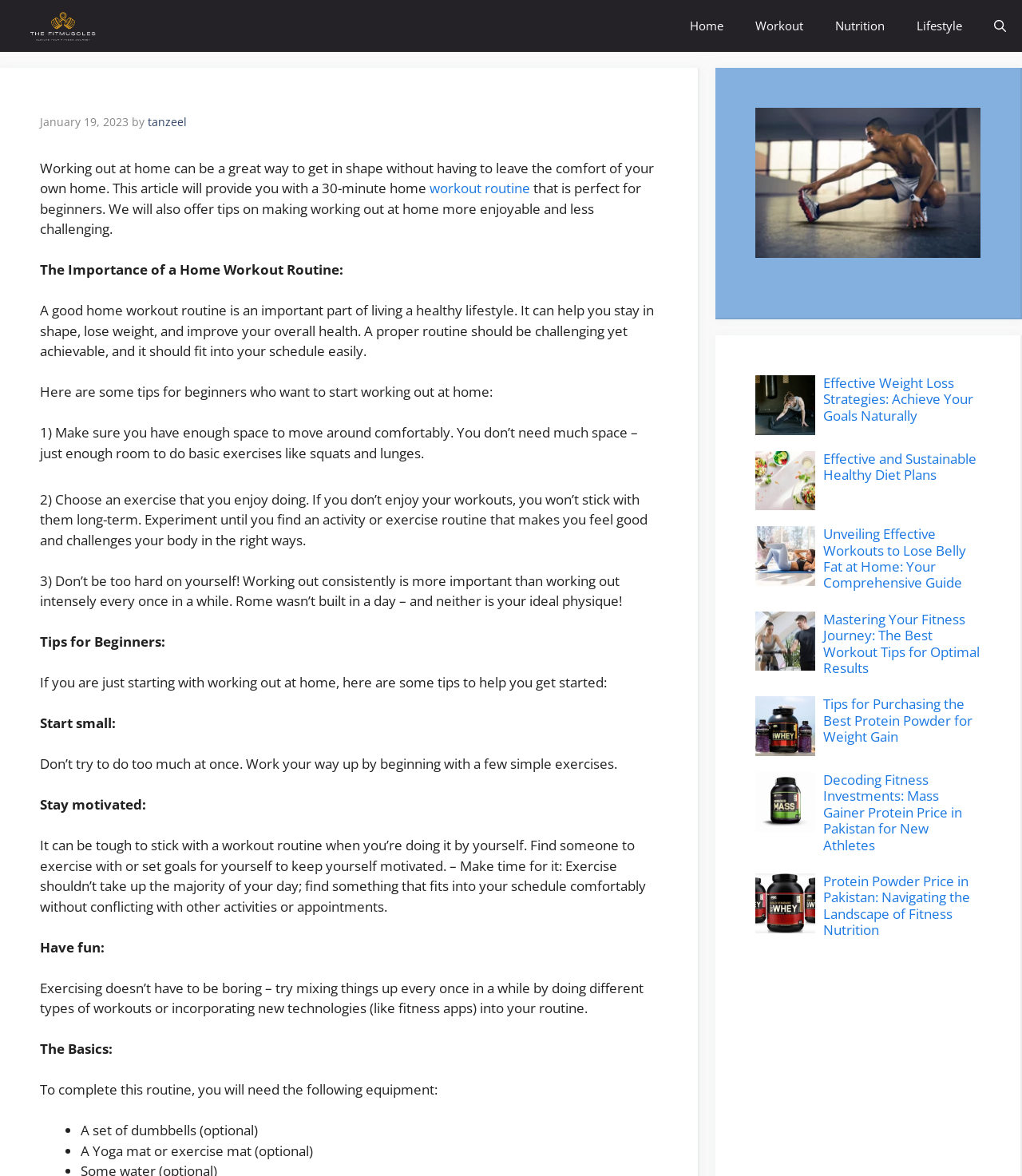Locate the bounding box coordinates of the area where you should click to accomplish the instruction: "View the 'Tips for Beginners'".

[0.039, 0.538, 0.162, 0.554]